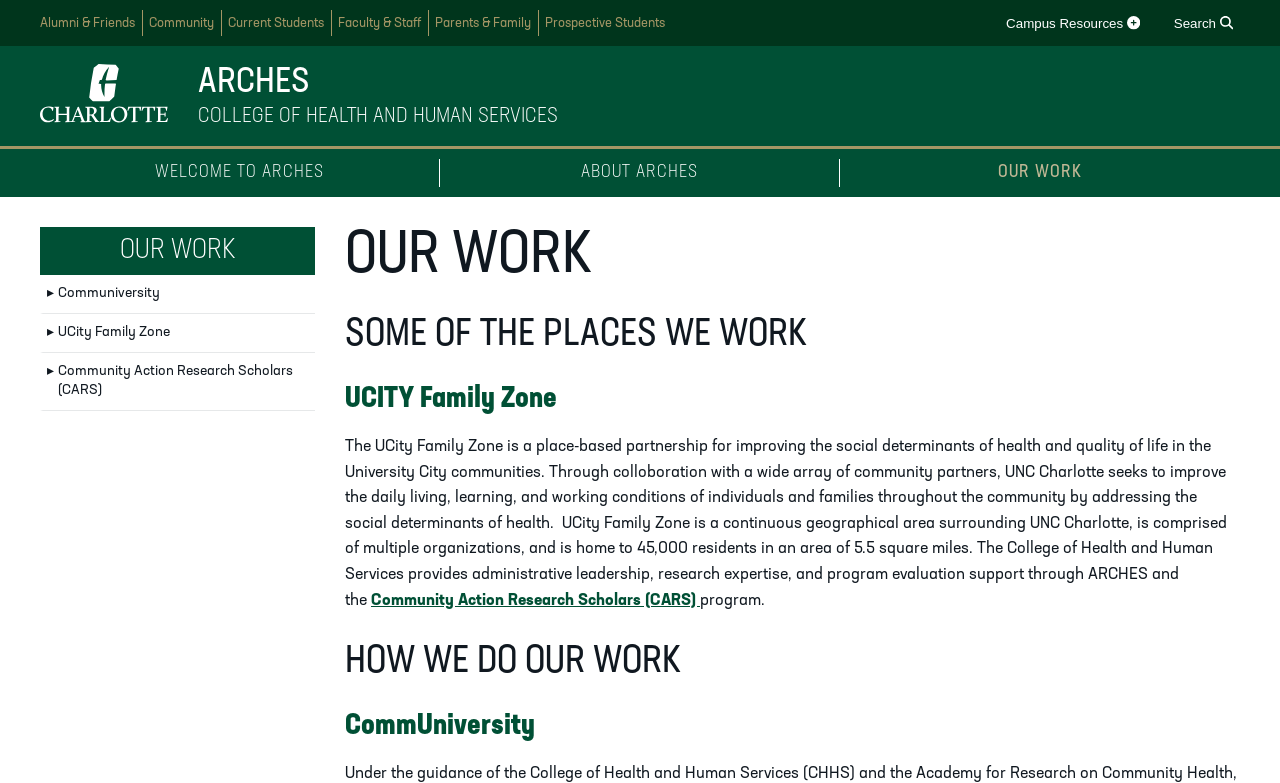Provide your answer to the question using just one word or phrase: What is the name of the college providing administrative leadership?

College of Health and Human Services